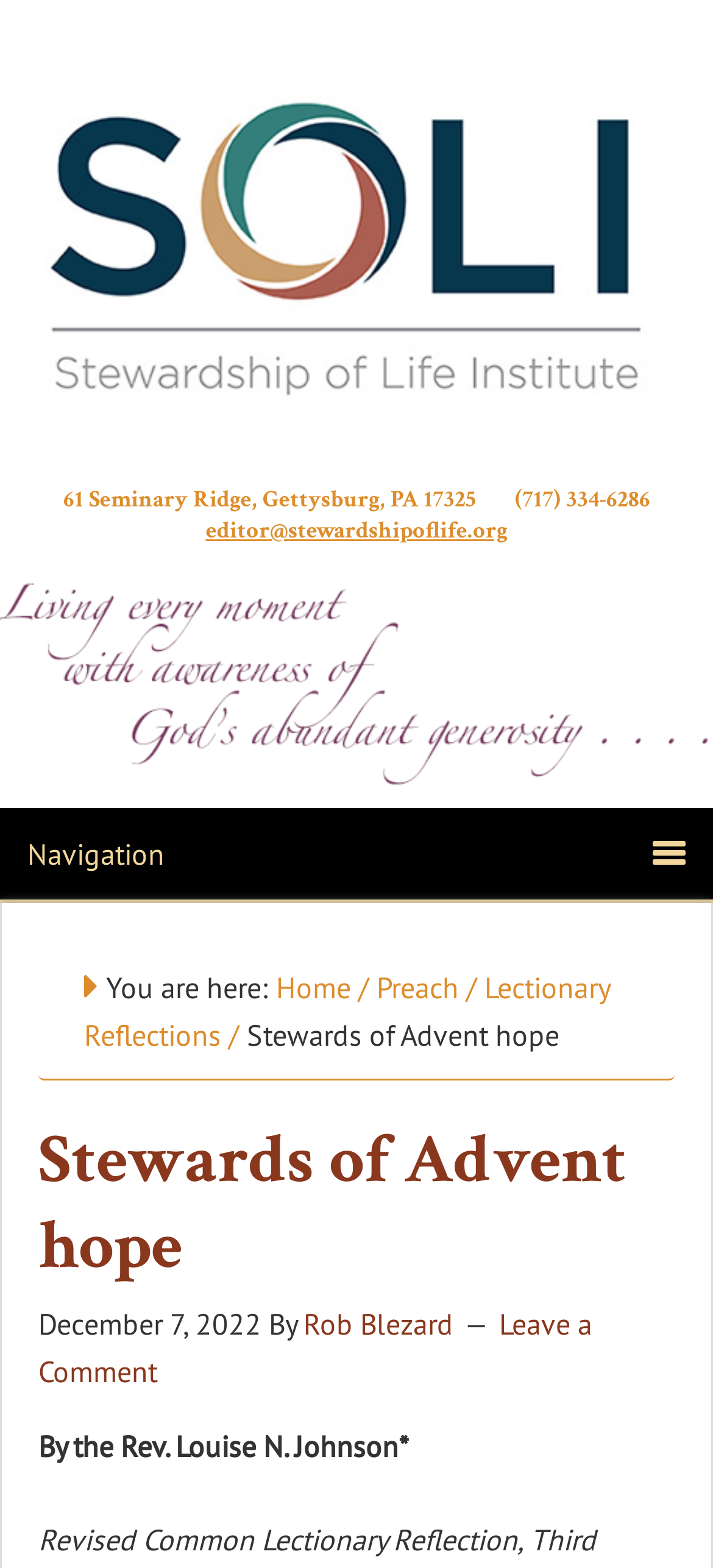Determine the bounding box of the UI component based on this description: "Rob Blezard". The bounding box coordinates should be four float values between 0 and 1, i.e., [left, top, right, bottom].

[0.426, 0.832, 0.636, 0.856]